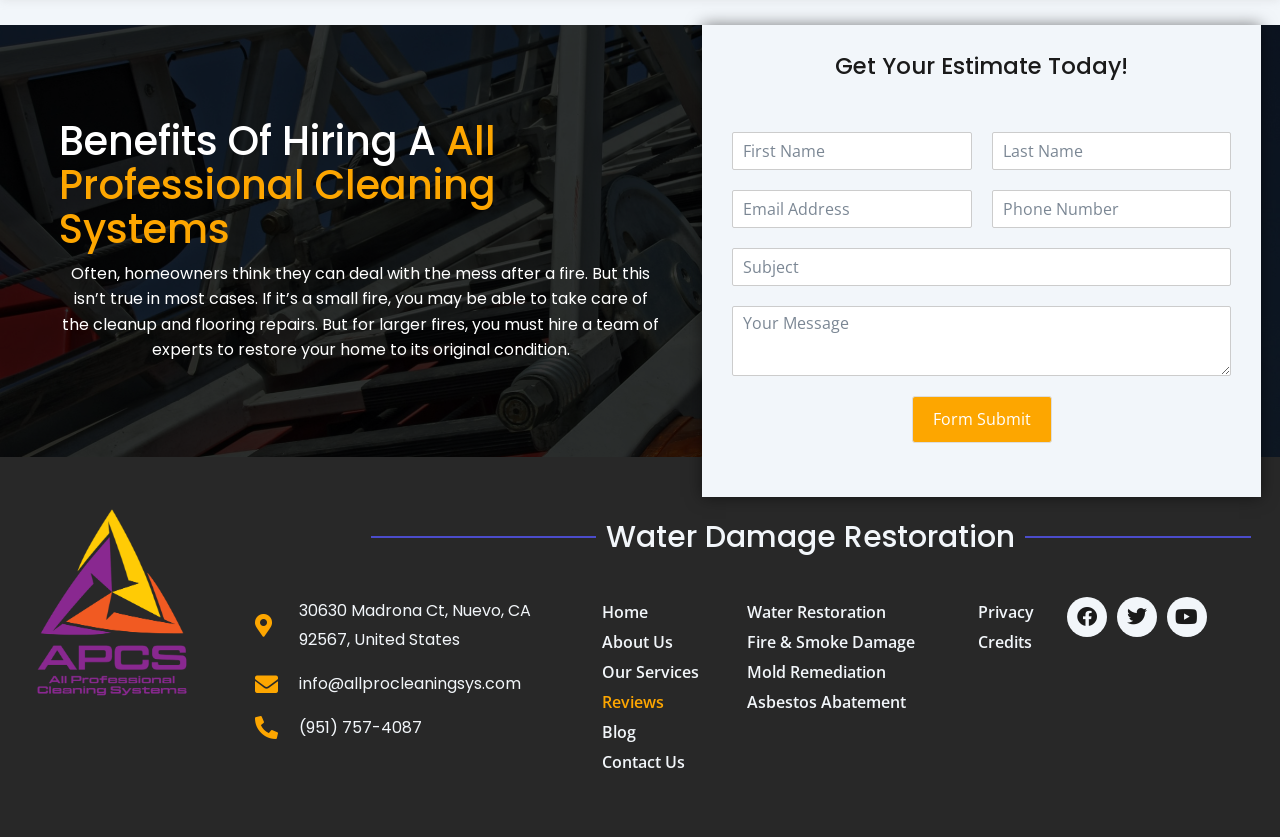Extract the bounding box for the UI element that matches this description: "parent_node: First name="wpforms[fields][0][first]" placeholder="First Name"".

[0.572, 0.157, 0.759, 0.203]